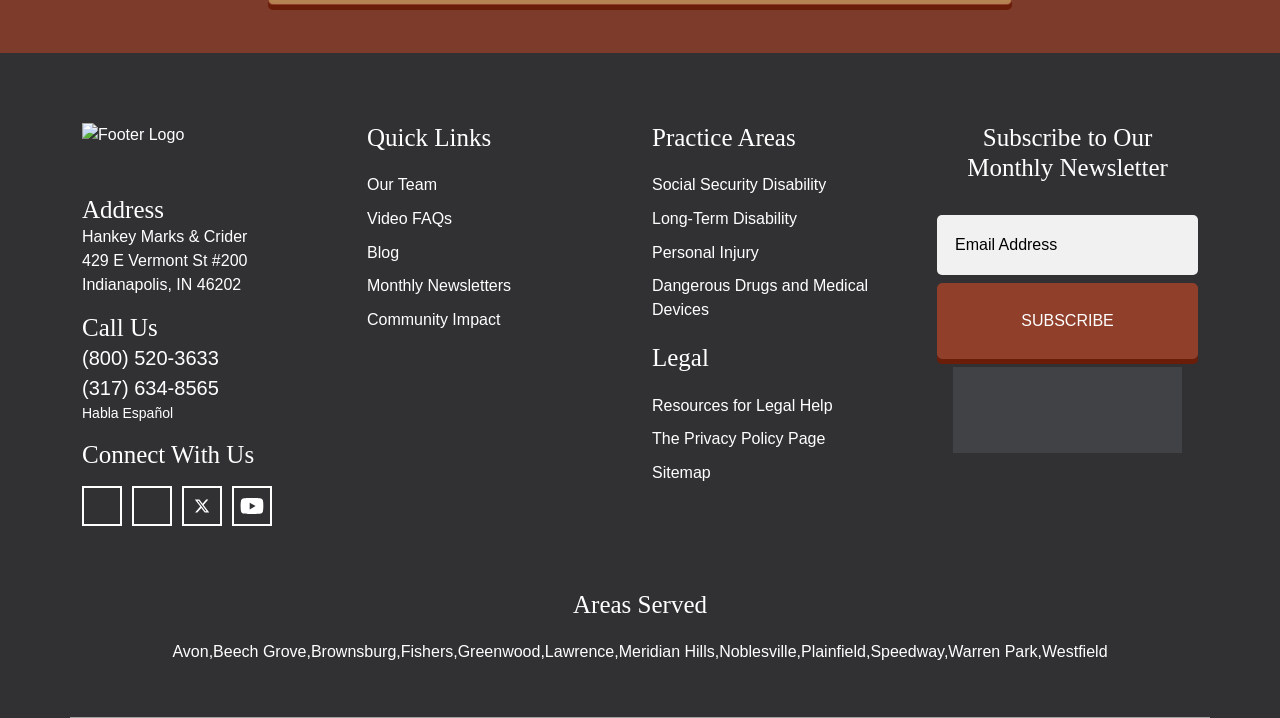What is the phone number for calling?
Answer with a single word or phrase by referring to the visual content.

(800) 520-3633